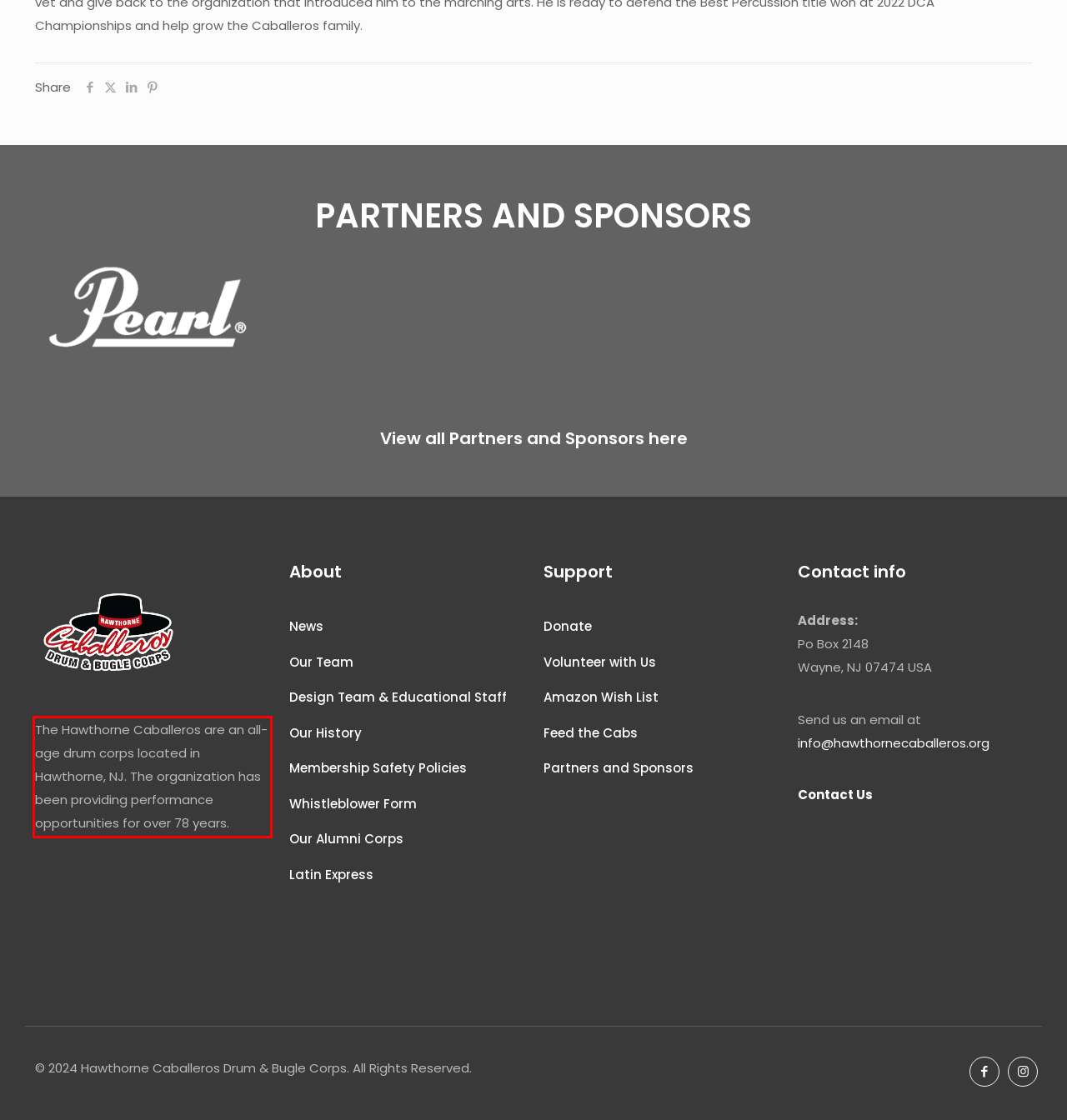Analyze the webpage screenshot and use OCR to recognize the text content in the red bounding box.

The Hawthorne Caballeros are an all-age drum corps located in Hawthorne, NJ. The organization has been providing performance opportunities for over 78 years.